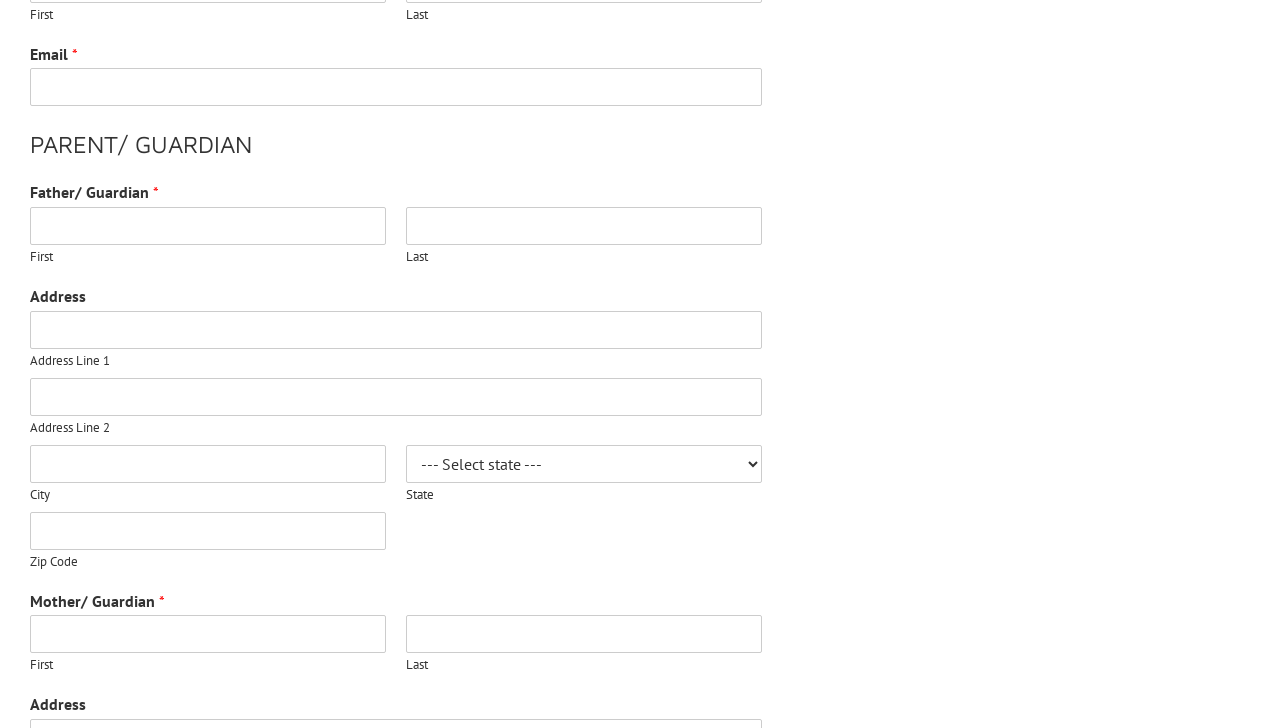Given the element description: "parent_node: Address Line 2 name="wpforms[fields][15][address2]"", predict the bounding box coordinates of the UI element it refers to, using four float numbers between 0 and 1, i.e., [left, top, right, bottom].

[0.023, 0.519, 0.595, 0.571]